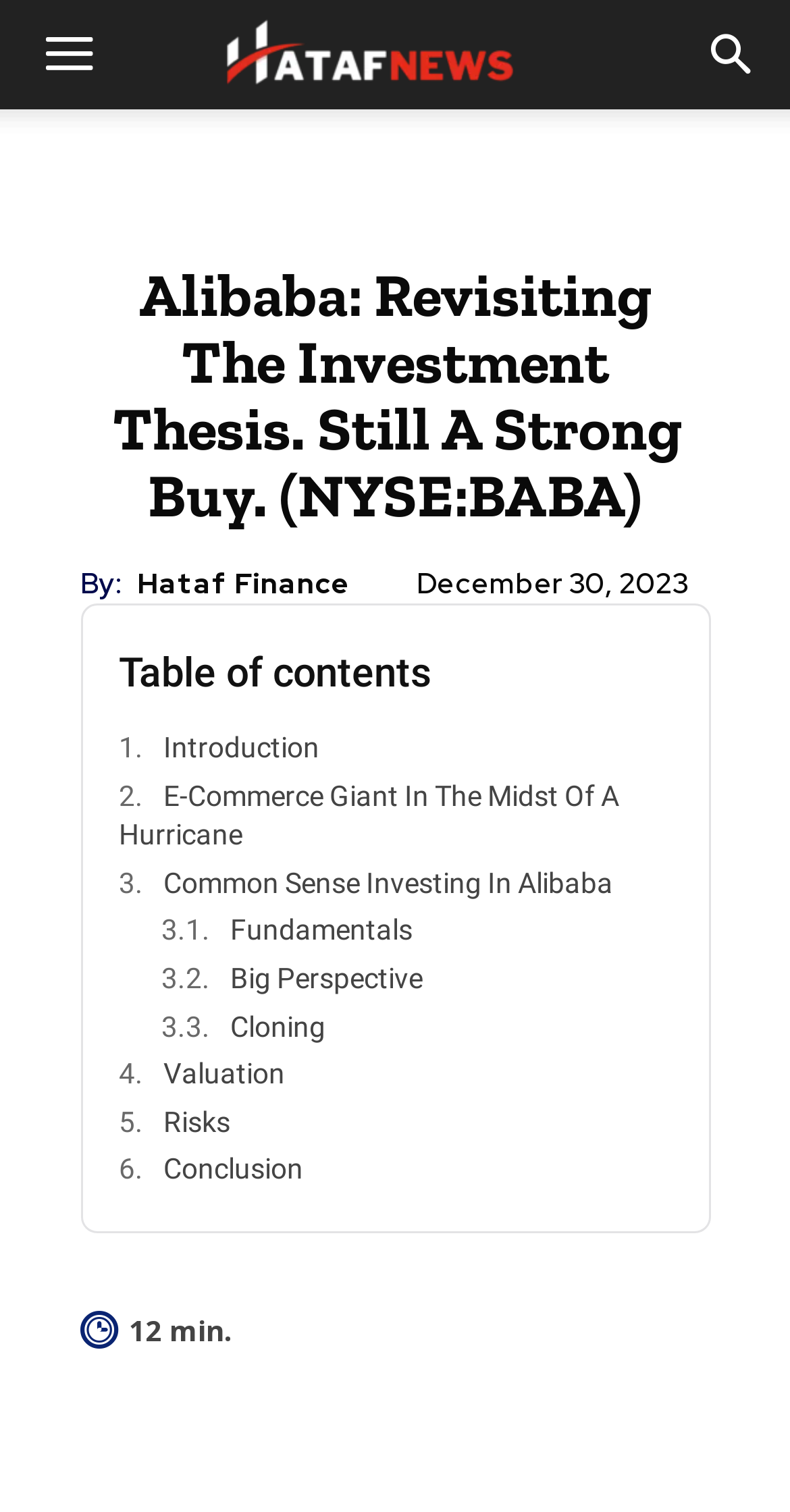Identify the bounding box coordinates of the part that should be clicked to carry out this instruction: "Search for something".

[0.856, 0.0, 1.0, 0.072]